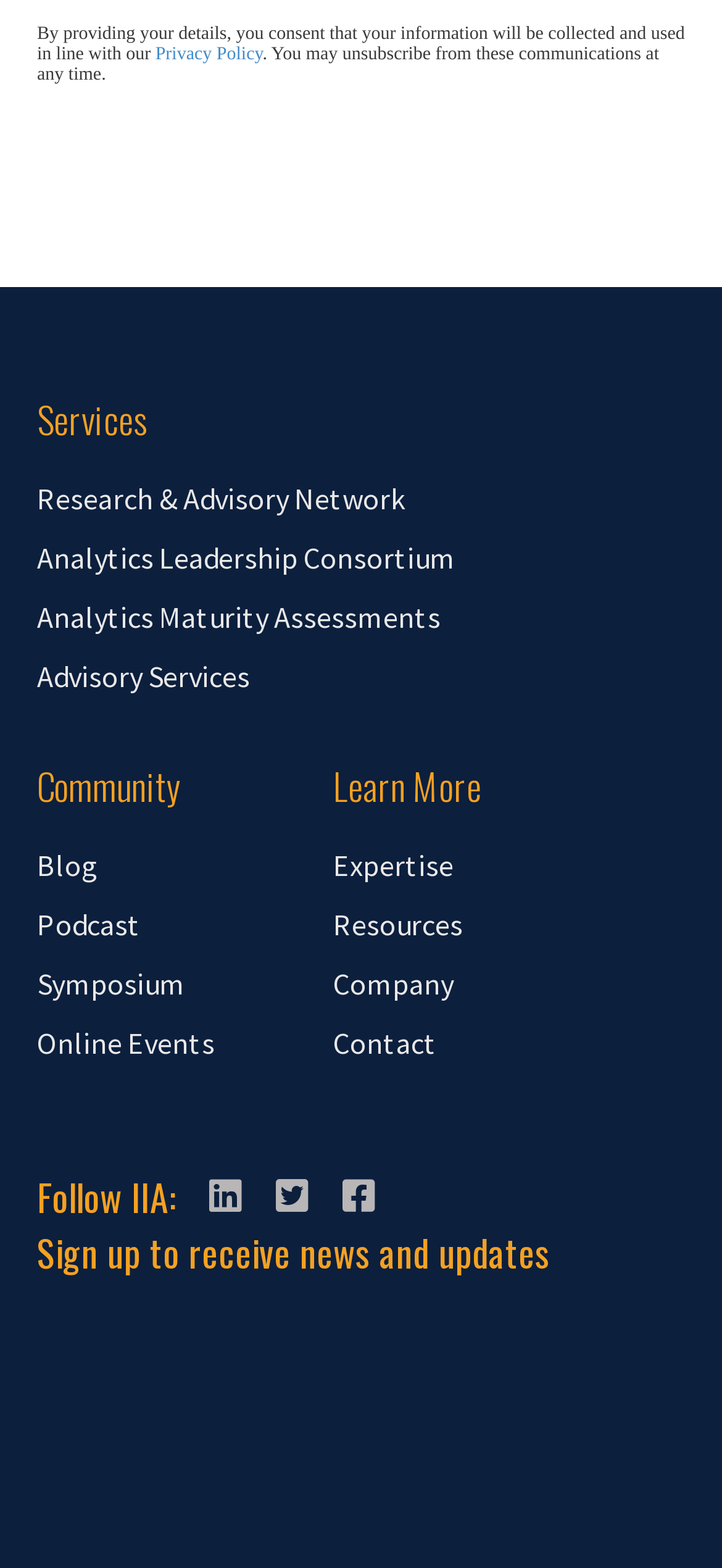Determine the bounding box coordinates of the element's region needed to click to follow the instruction: "Learn more about Expertise". Provide these coordinates as four float numbers between 0 and 1, formatted as [left, top, right, bottom].

[0.462, 0.539, 0.628, 0.563]